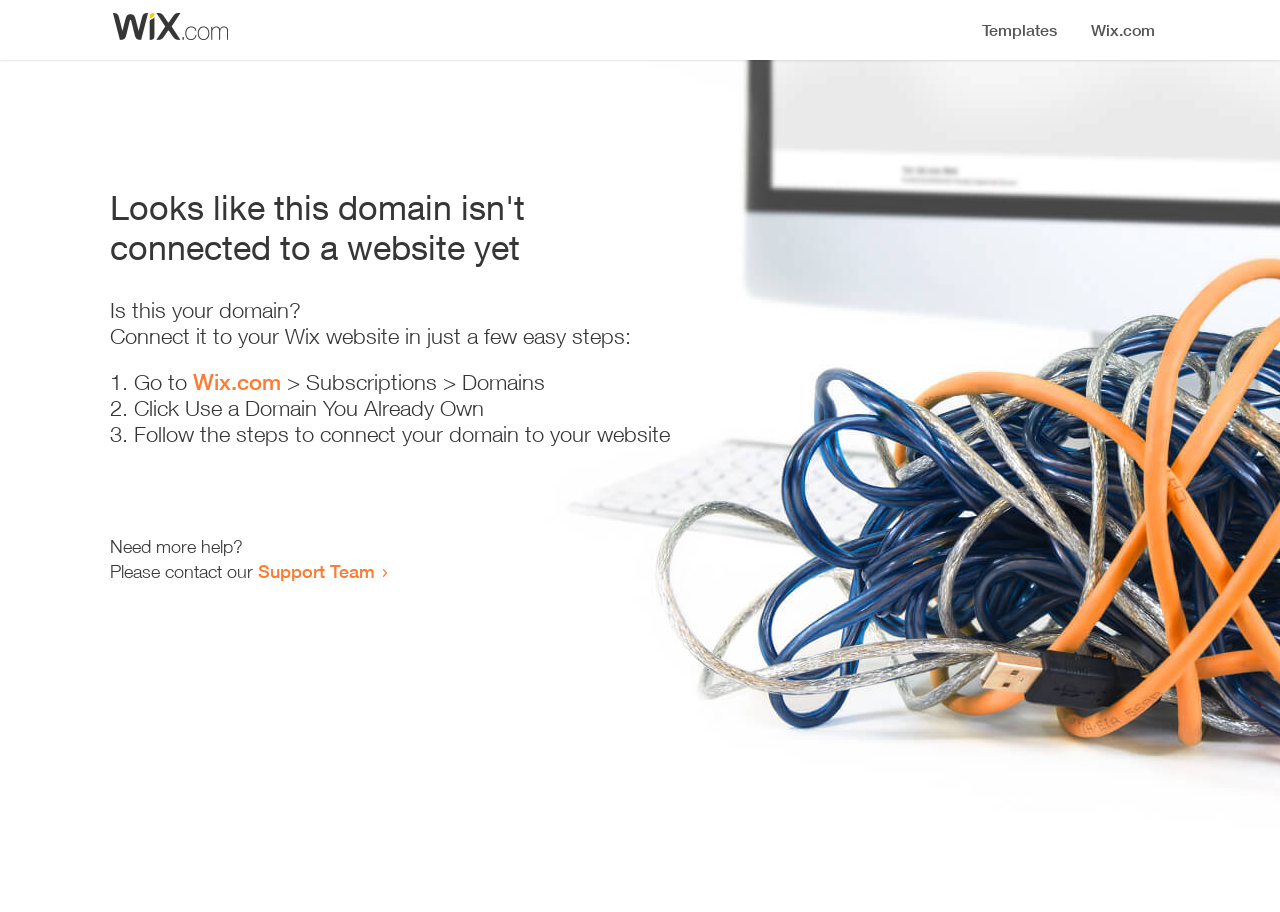Produce an elaborate caption capturing the essence of the webpage.

The webpage appears to be an error page, indicating that a domain is not connected to a website yet. At the top, there is a small image, likely a logo or icon. Below the image, a prominent heading reads "Looks like this domain isn't connected to a website yet". 

Underneath the heading, there is a series of instructions to connect the domain to a Wix website. The instructions are divided into three steps, each marked with a numbered list marker (1., 2., and 3.). The first step involves going to Wix.com, followed by navigating to the Subscriptions and Domains section. The second step is to click "Use a Domain You Already Own", and the third step is to follow the instructions to connect the domain to the website.

At the bottom of the page, there is a section offering additional help. It starts with the text "Need more help?" and provides a link to contact the Support Team.